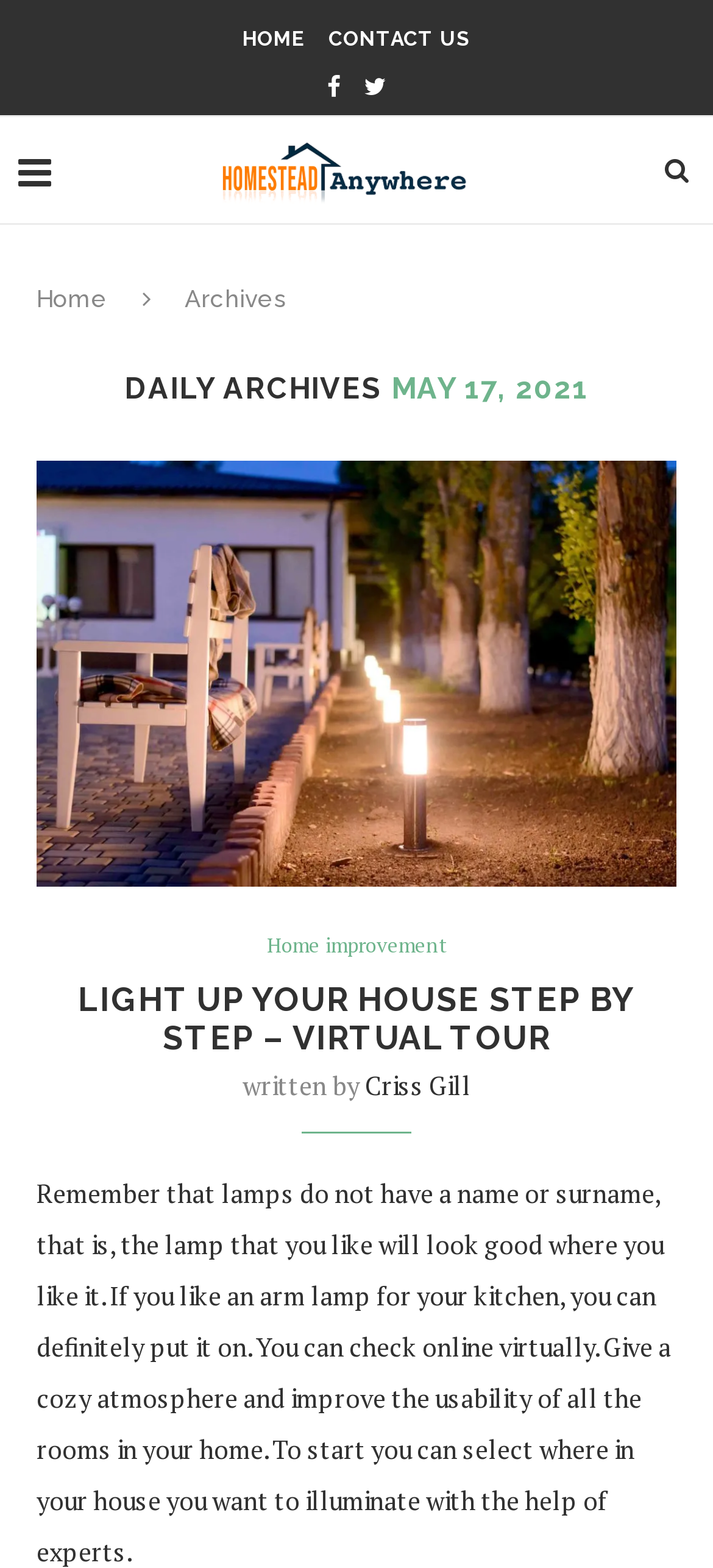Please specify the coordinates of the bounding box for the element that should be clicked to carry out this instruction: "read archives". The coordinates must be four float numbers between 0 and 1, formatted as [left, top, right, bottom].

[0.259, 0.181, 0.4, 0.199]